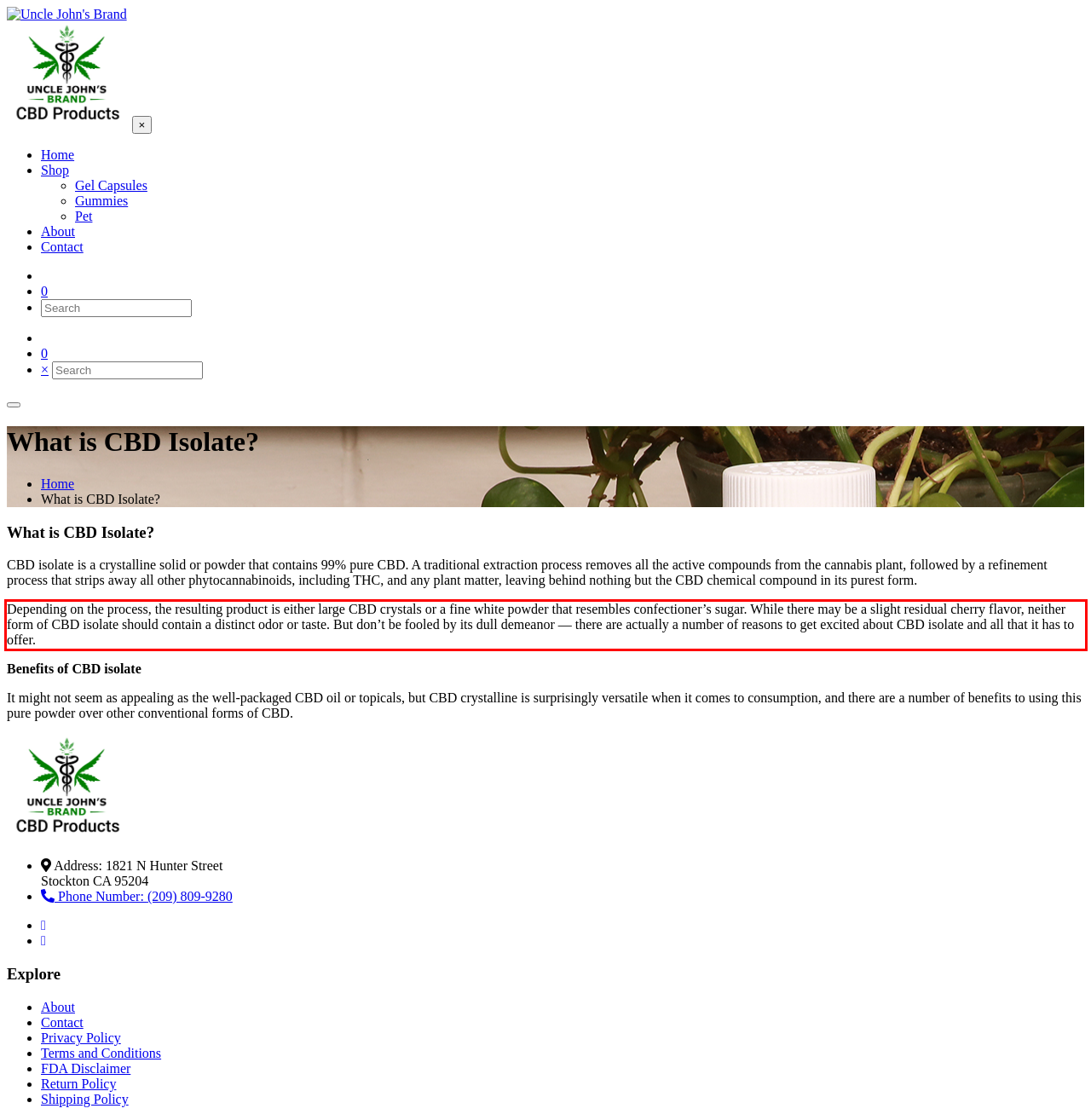Given a screenshot of a webpage with a red bounding box, extract the text content from the UI element inside the red bounding box.

Depending on the process, the resulting product is either large CBD crystals or a fine white powder that resembles confectioner’s sugar. While there may be a slight residual cherry flavor, neither form of CBD isolate should contain a distinct odor or taste. But don’t be fooled by its dull demeanor — there are actually a number of reasons to get excited about CBD isolate and all that it has to offer.